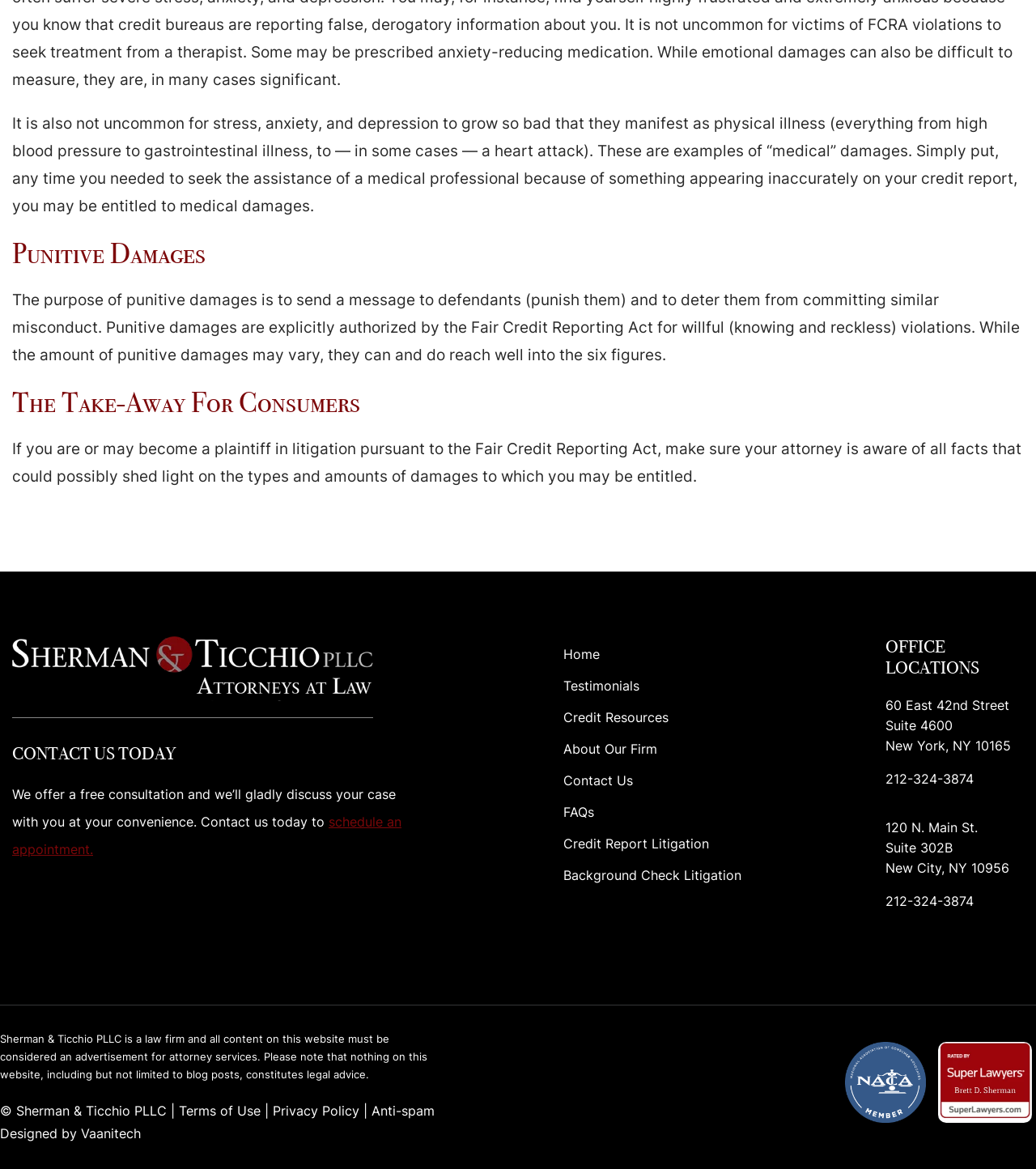Please identify the bounding box coordinates of the element I should click to complete this instruction: 'Click the 'schedule an appointment' link'. The coordinates should be given as four float numbers between 0 and 1, like this: [left, top, right, bottom].

[0.012, 0.696, 0.388, 0.734]